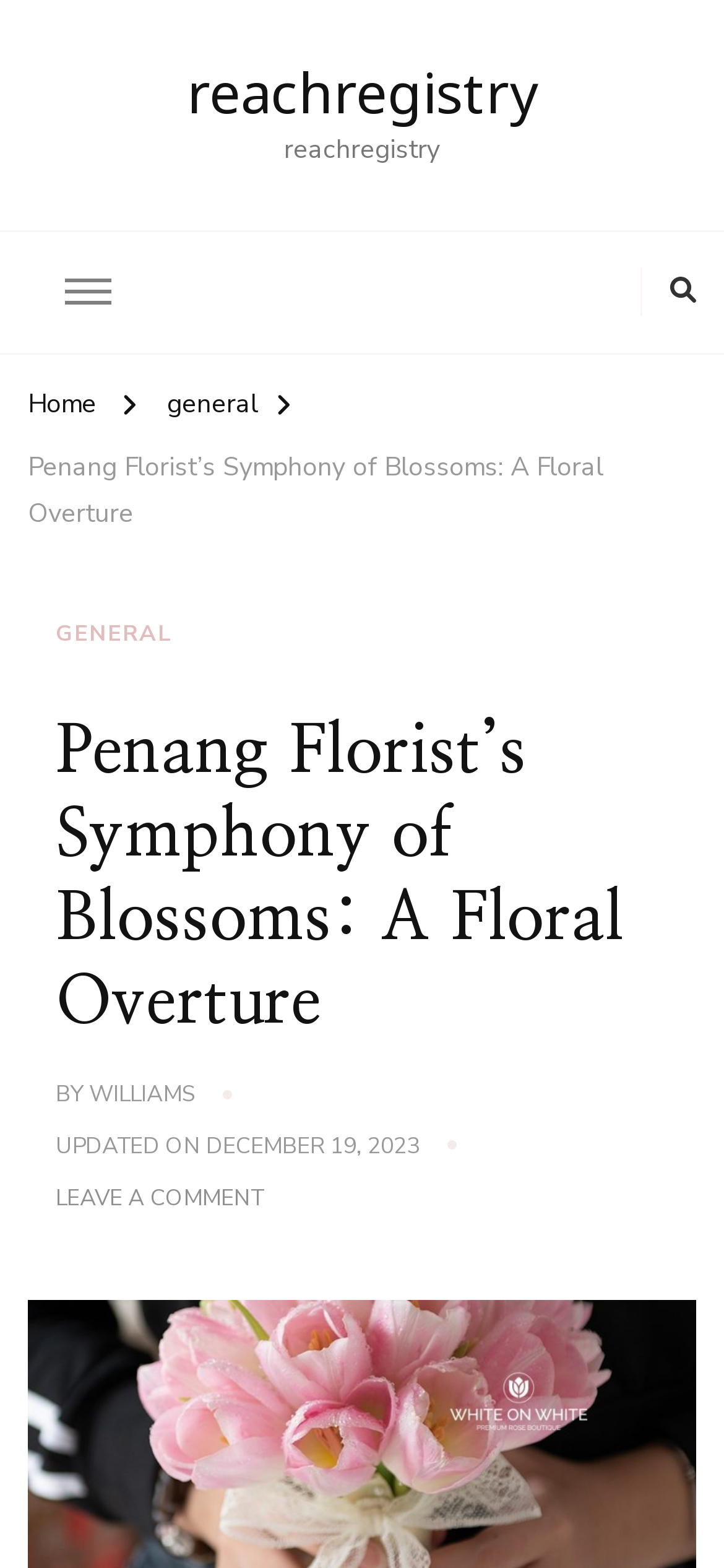Can you find and provide the main heading text of this webpage?

Penang Florist’s Symphony of Blossoms: A Floral Overture